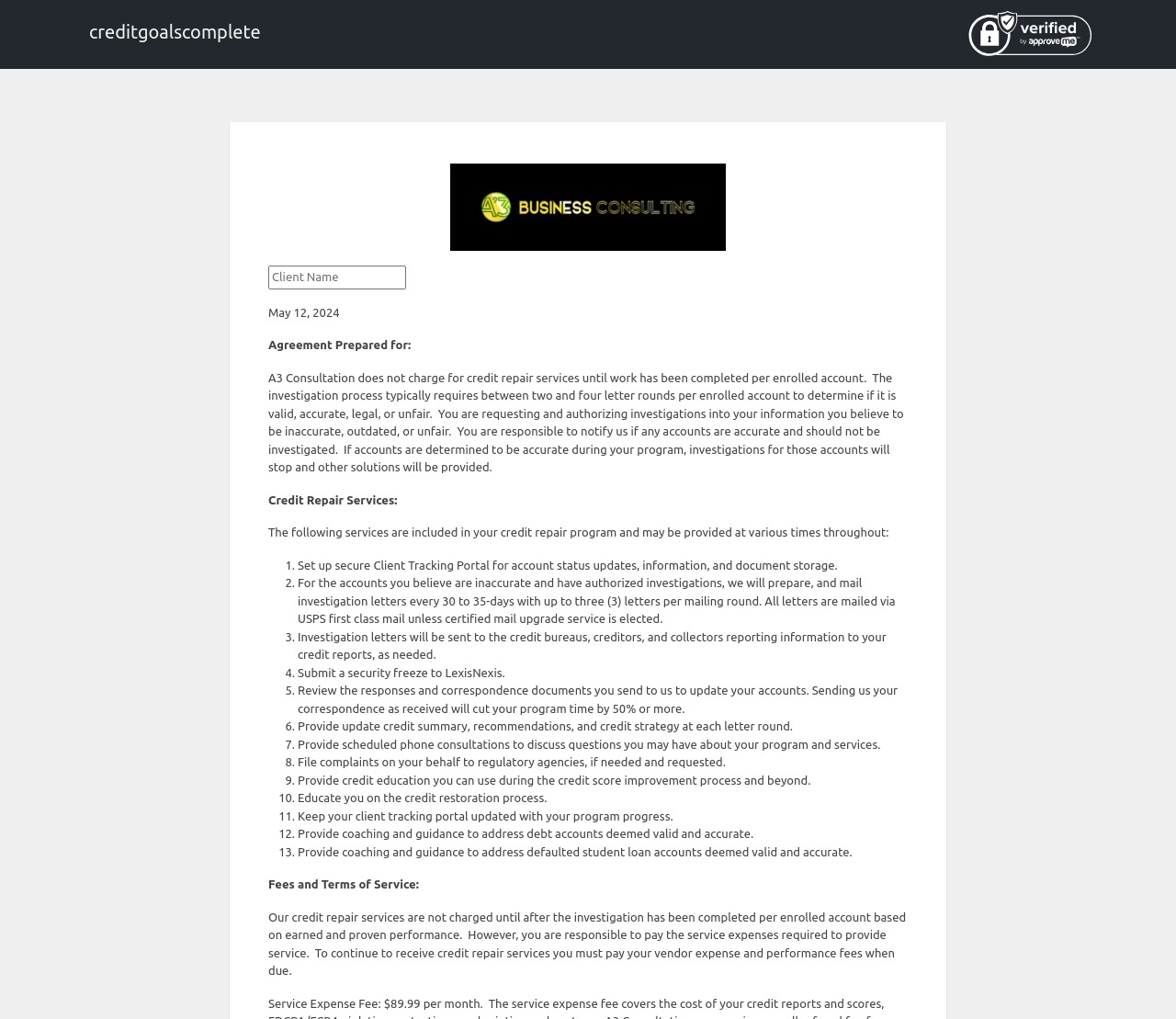What is the client name field labeled as?
Refer to the image and provide a concise answer in one word or phrase.

Client Name